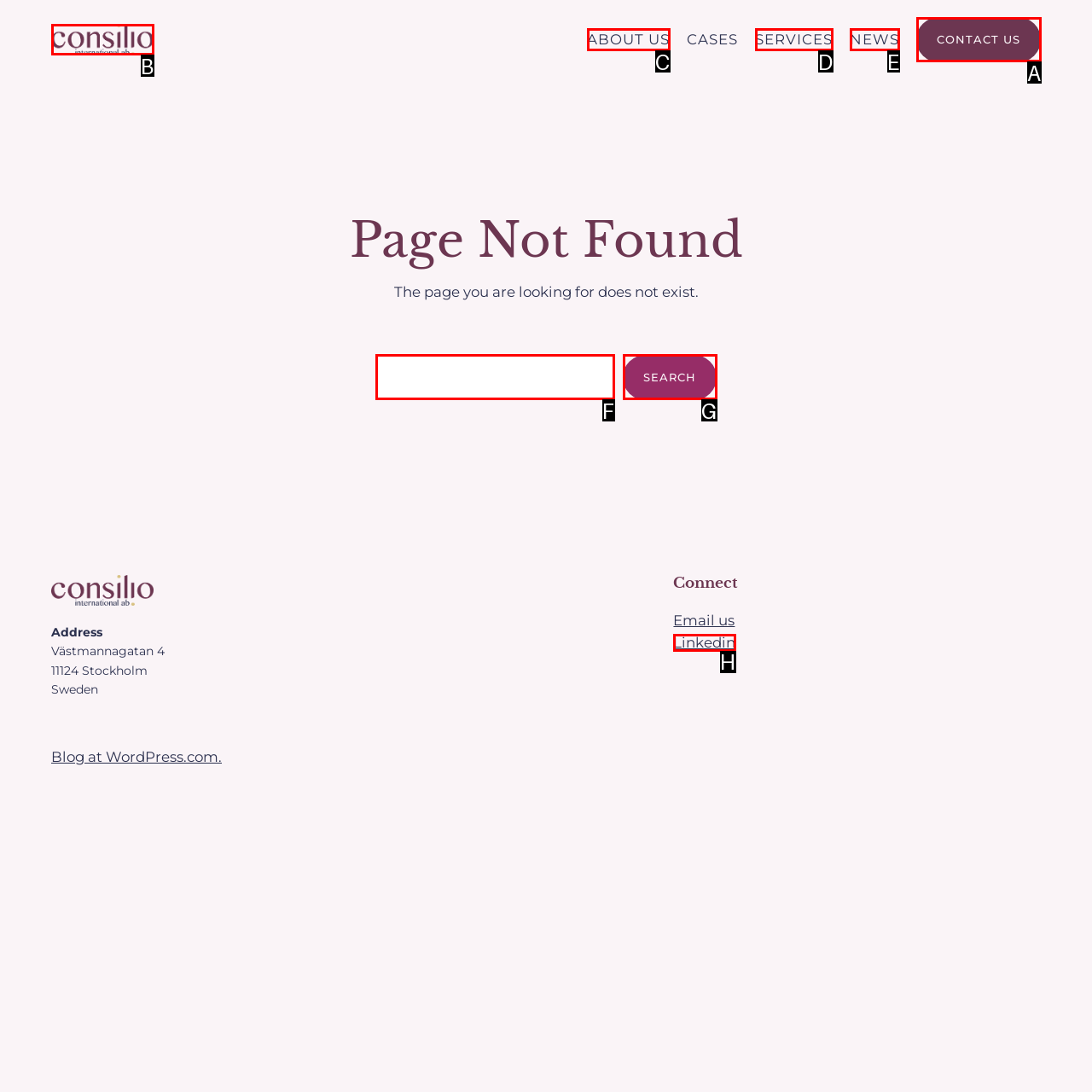Identify the letter of the option that best matches the following description: Contact us. Respond with the letter directly.

A